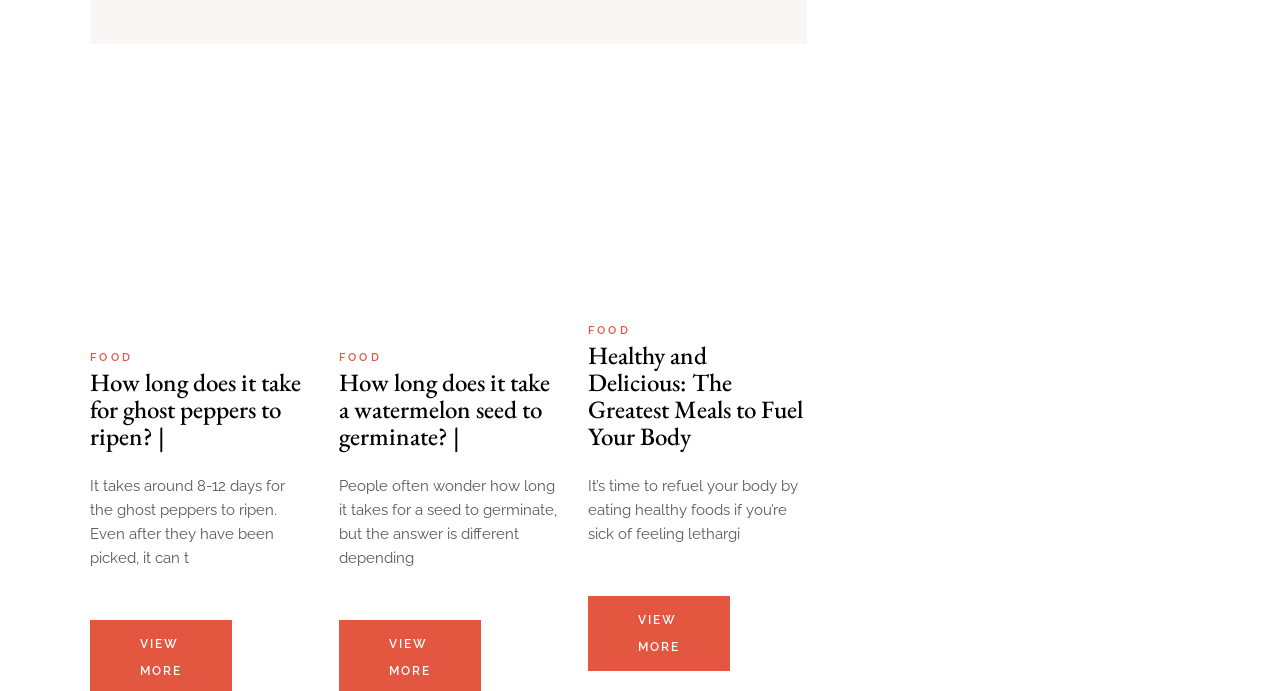What type of content is featured on this webpage?
Use the screenshot to answer the question with a single word or phrase.

Food-related articles